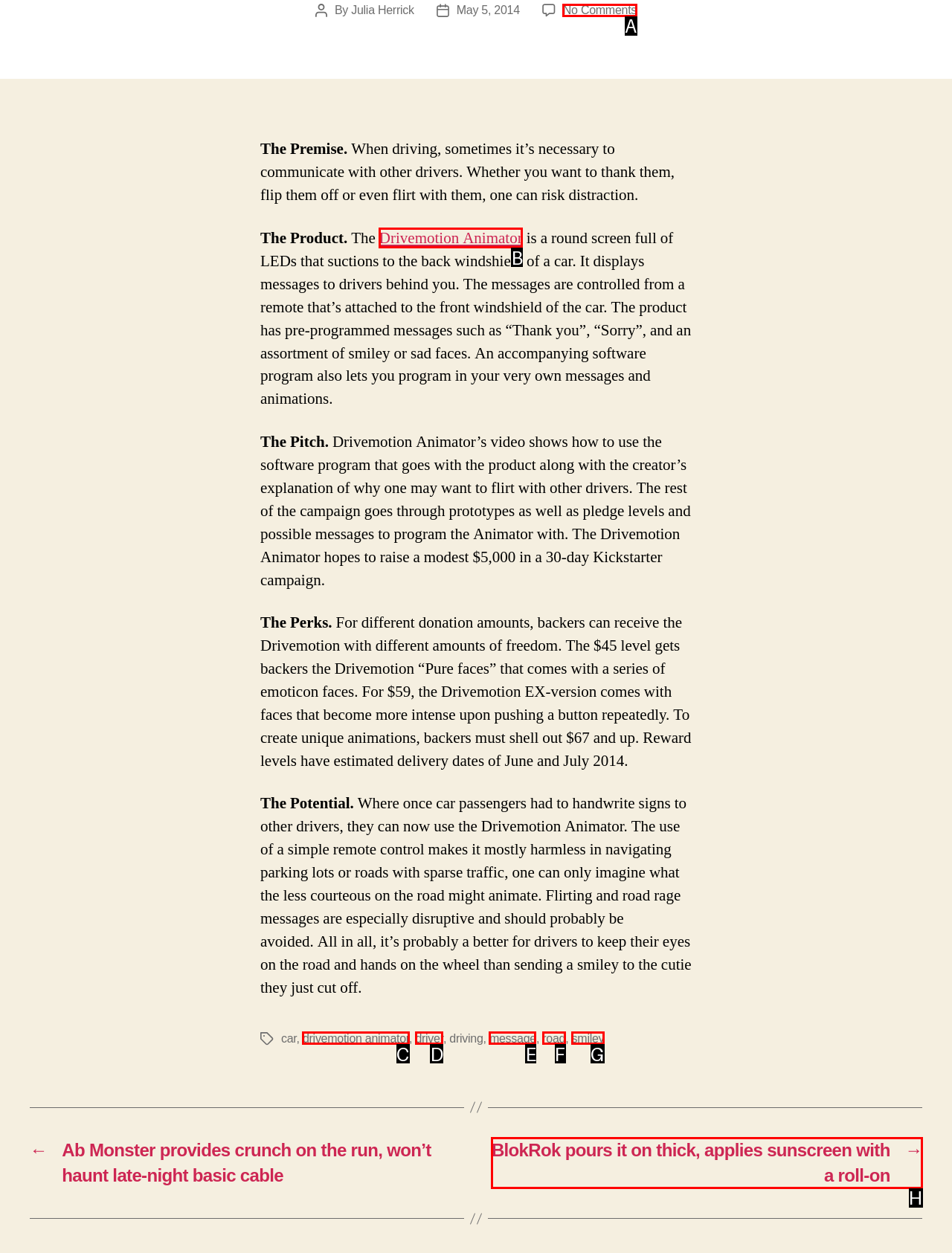From the options shown, which one fits the description: Drivemotion Animator? Respond with the appropriate letter.

B